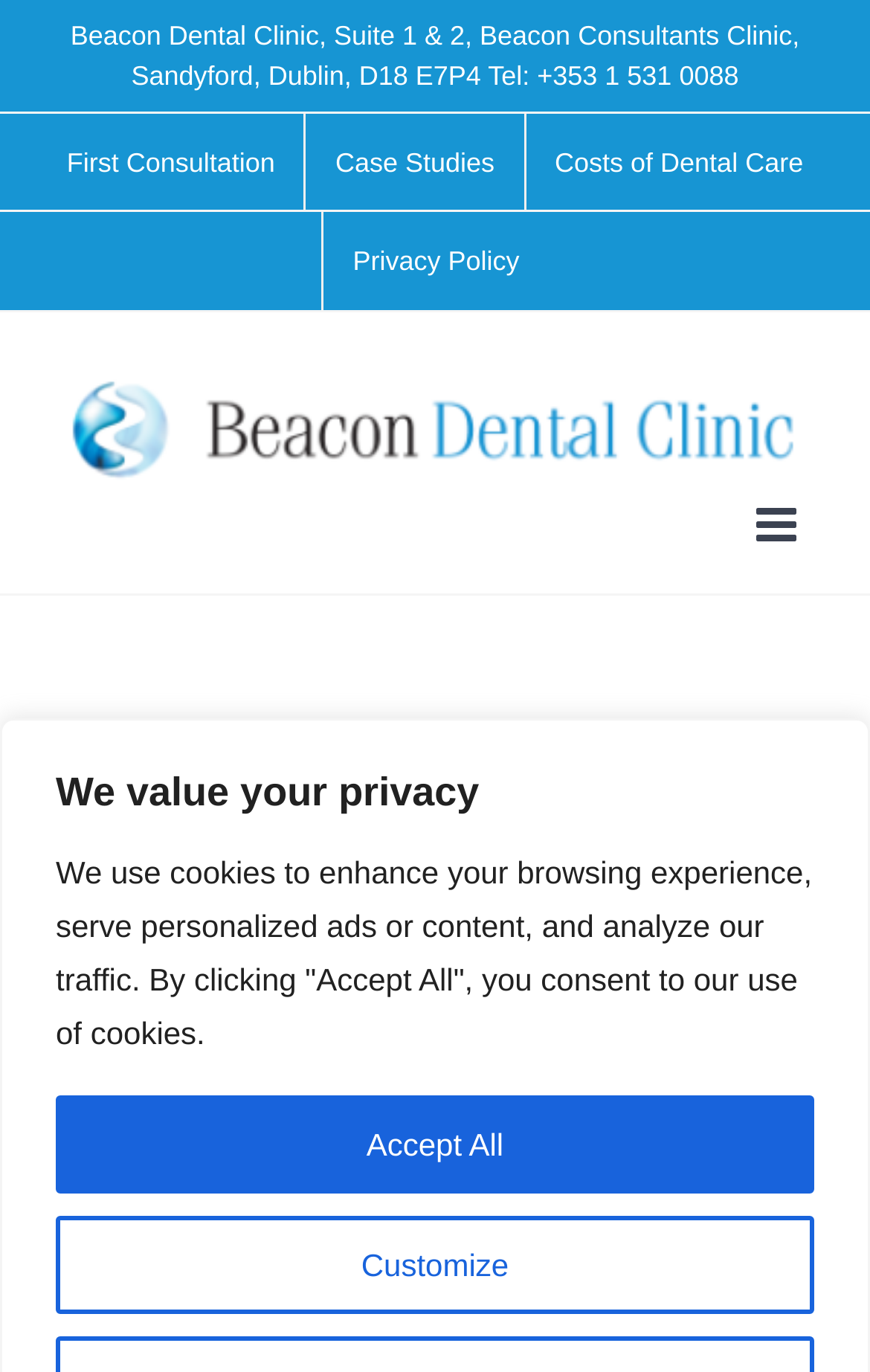Identify the bounding box coordinates of the region that needs to be clicked to carry out this instruction: "Click the 'Customize' button". Provide these coordinates as four float numbers ranging from 0 to 1, i.e., [left, top, right, bottom].

[0.064, 0.886, 0.936, 0.958]